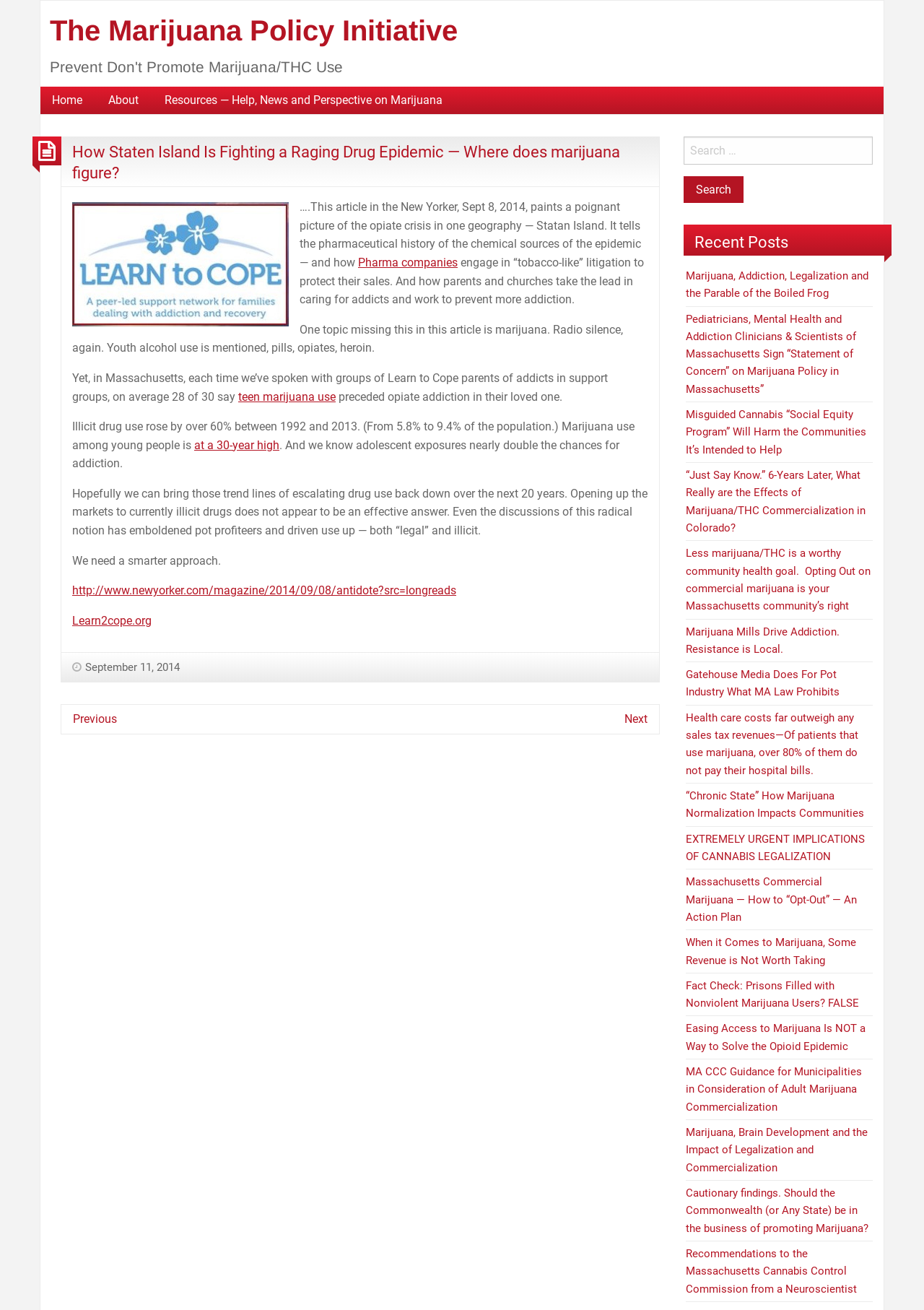Please determine the bounding box coordinates of the area that needs to be clicked to complete this task: 'Search for something'. The coordinates must be four float numbers between 0 and 1, formatted as [left, top, right, bottom].

[0.74, 0.104, 0.945, 0.126]